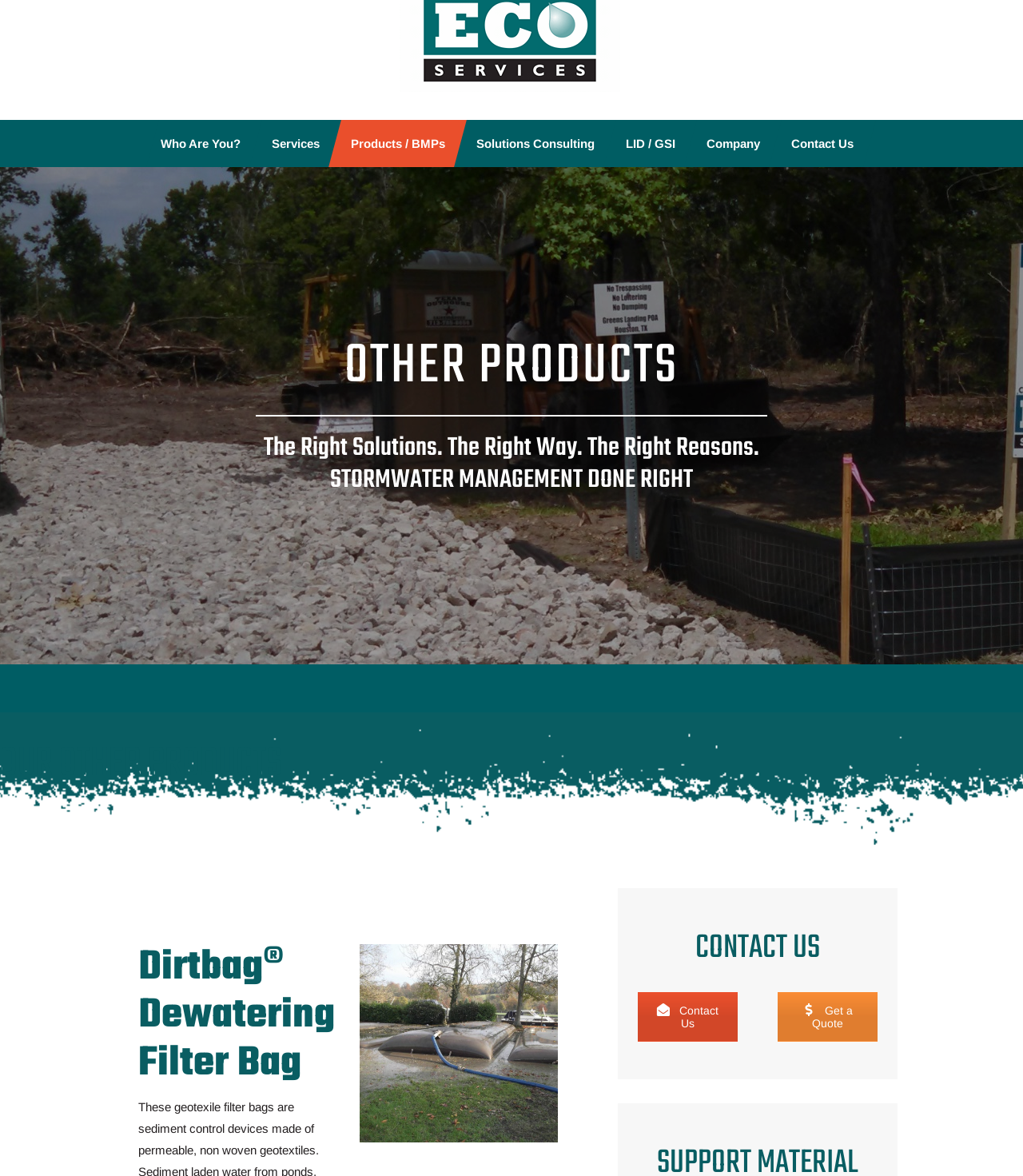Answer briefly with one word or phrase:
How can I contact the company?

Click on Contact Us